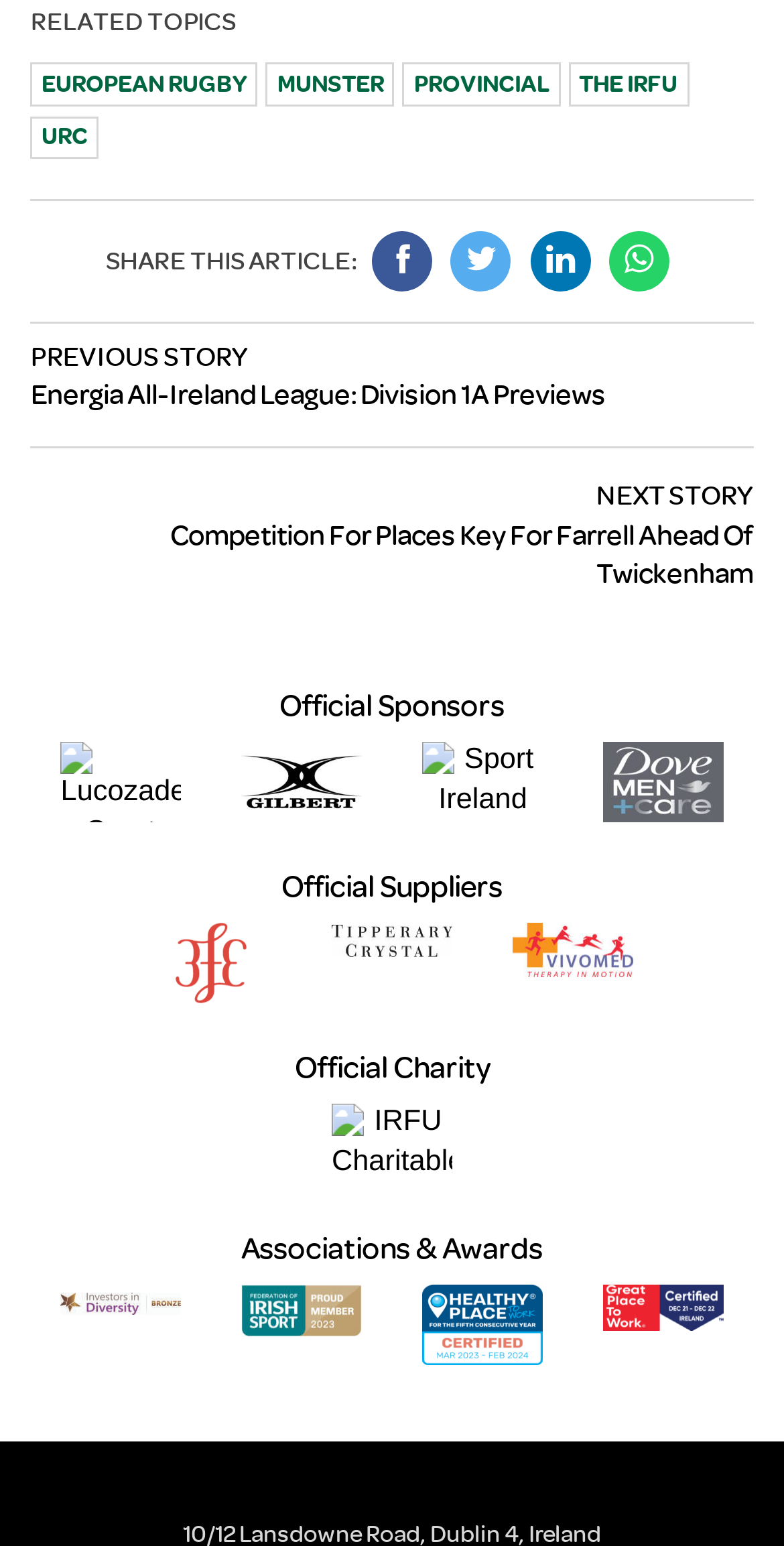Specify the bounding box coordinates of the area that needs to be clicked to achieve the following instruction: "Click on the link to read about European Rugby".

[0.042, 0.039, 0.326, 0.069]